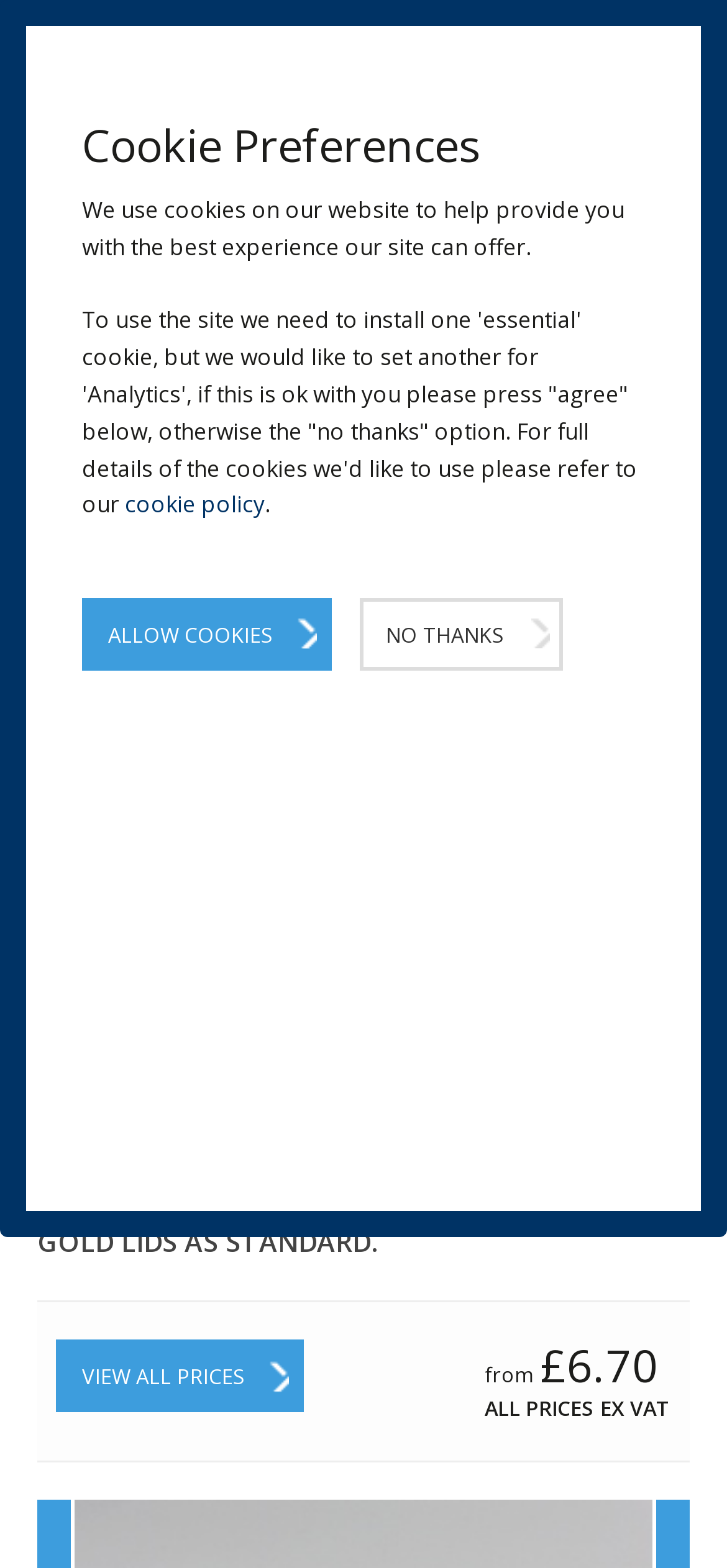Answer the question in a single word or phrase:
What is the price of the 48mm metal jar lids?

£6.70